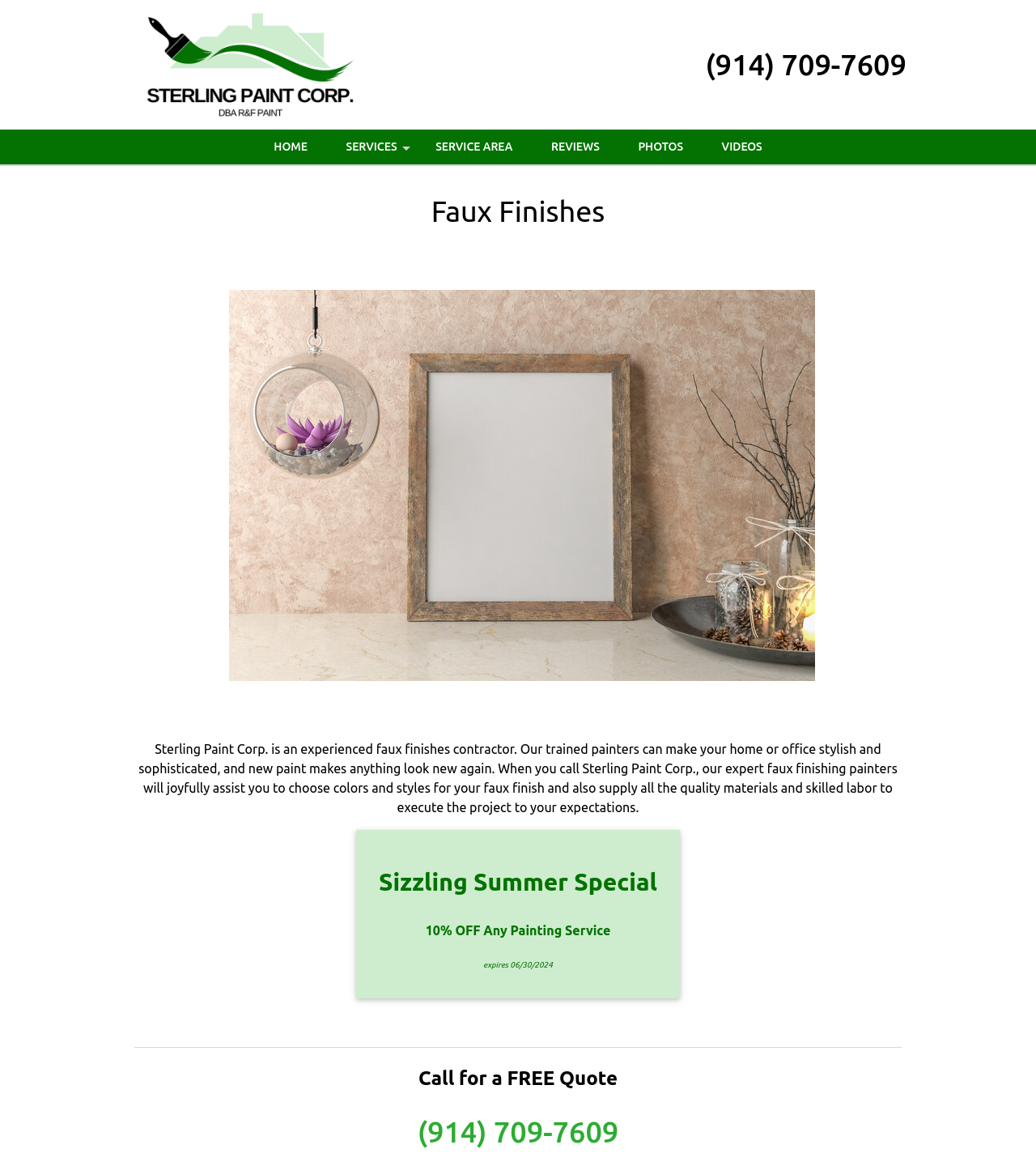Give a detailed account of the webpage's layout and content.

The webpage is about Faux Finishes by Sterling Paint Corp. At the top left, there is an image of Sterling Paint Corp. Next to it, on the top right, is a heading displaying the phone number (914) 709-7609, which is also a clickable link. 

Below the image and phone number, there is a navigation menu with six links: HOME, SERVICES, SERVICE AREA, REVIEWS, PHOTOS, and VIDEOS, aligned horizontally from left to right.

The main content of the webpage starts with a heading "Faux Finishes" followed by a brief introduction to Sterling Paint Corp.'s faux finishes services. The text explains that their trained painters can make homes or offices stylish and sophisticated with new paint.

Further down, there is a section promoting a "Sizzling Summer Special" with a heading and two lines of text: "10% OFF Any Painting Service" and "expires 06/30/2024".

At the bottom of the page, there is a separator line, followed by a heading "Call for a FREE Quote" and a clickable link to the phone number (914) 709-7609 again.